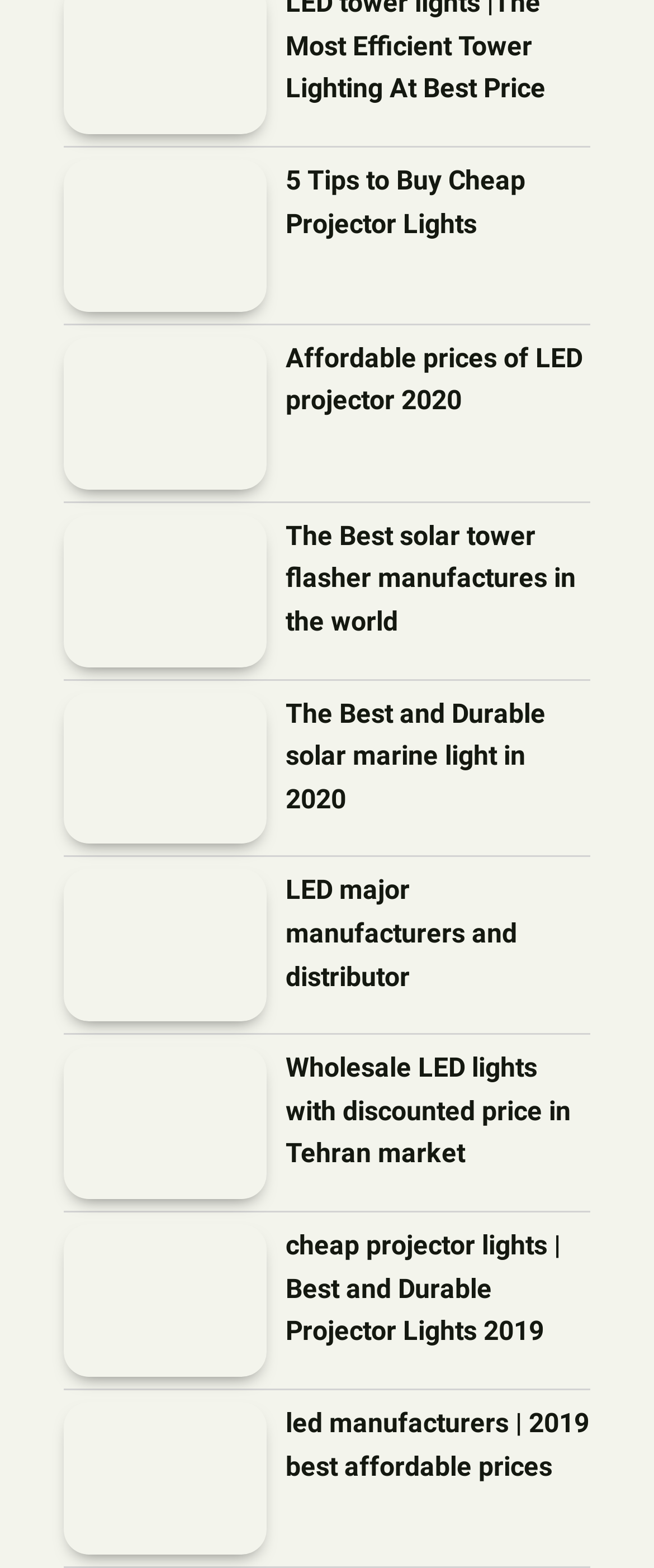Respond to the question below with a single word or phrase:
What is the title of the fifth article?

The Best and Durable solar marine light in 2020